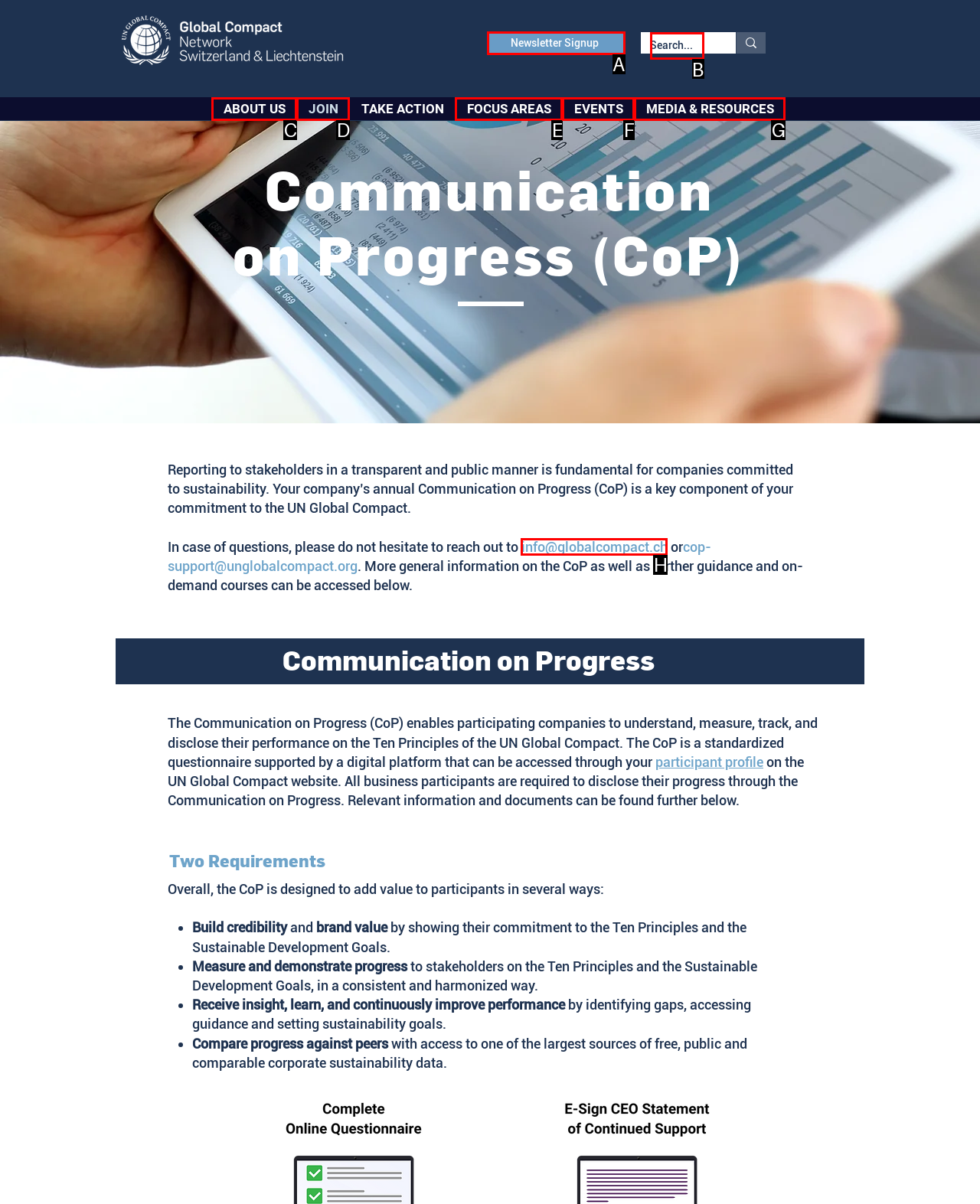Tell me which one HTML element I should click to complete this task: Click on the 'FINISH NAILERS' link Answer with the option's letter from the given choices directly.

None